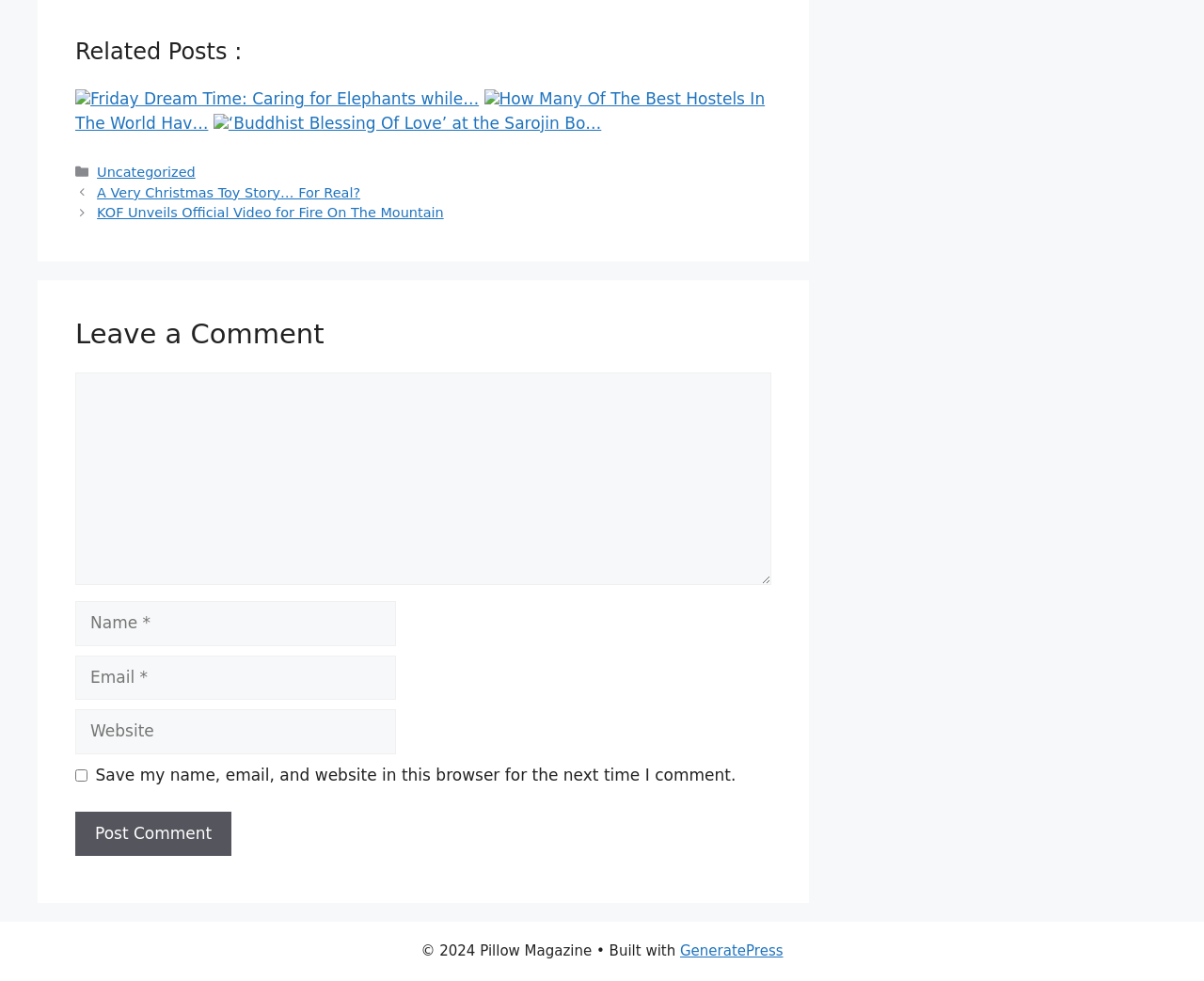Please find the bounding box for the following UI element description. Provide the coordinates in (top-left x, top-left y, bottom-right x, bottom-right y) format, with values between 0 and 1: Uncategorized

[0.081, 0.168, 0.162, 0.183]